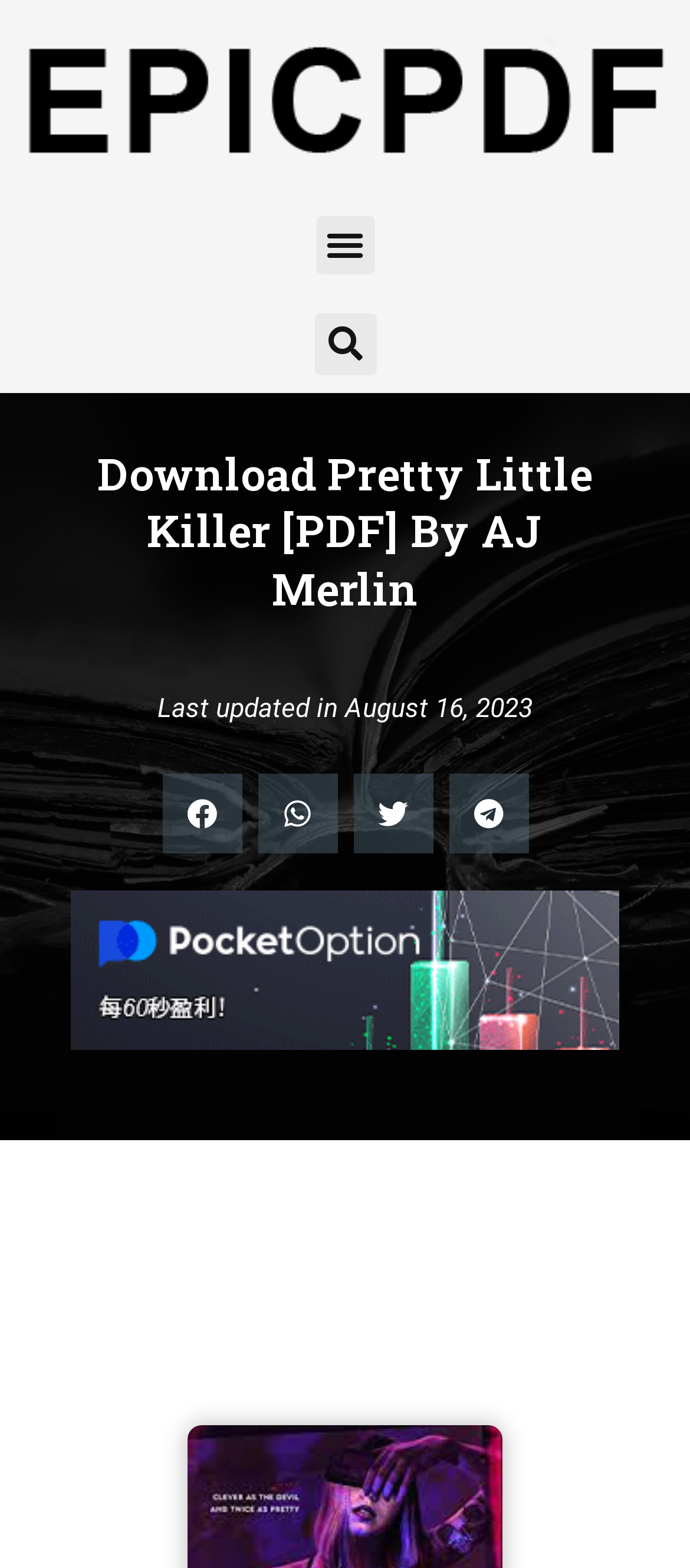What is the author's name?
Refer to the screenshot and answer in one word or phrase.

AJ Merlin